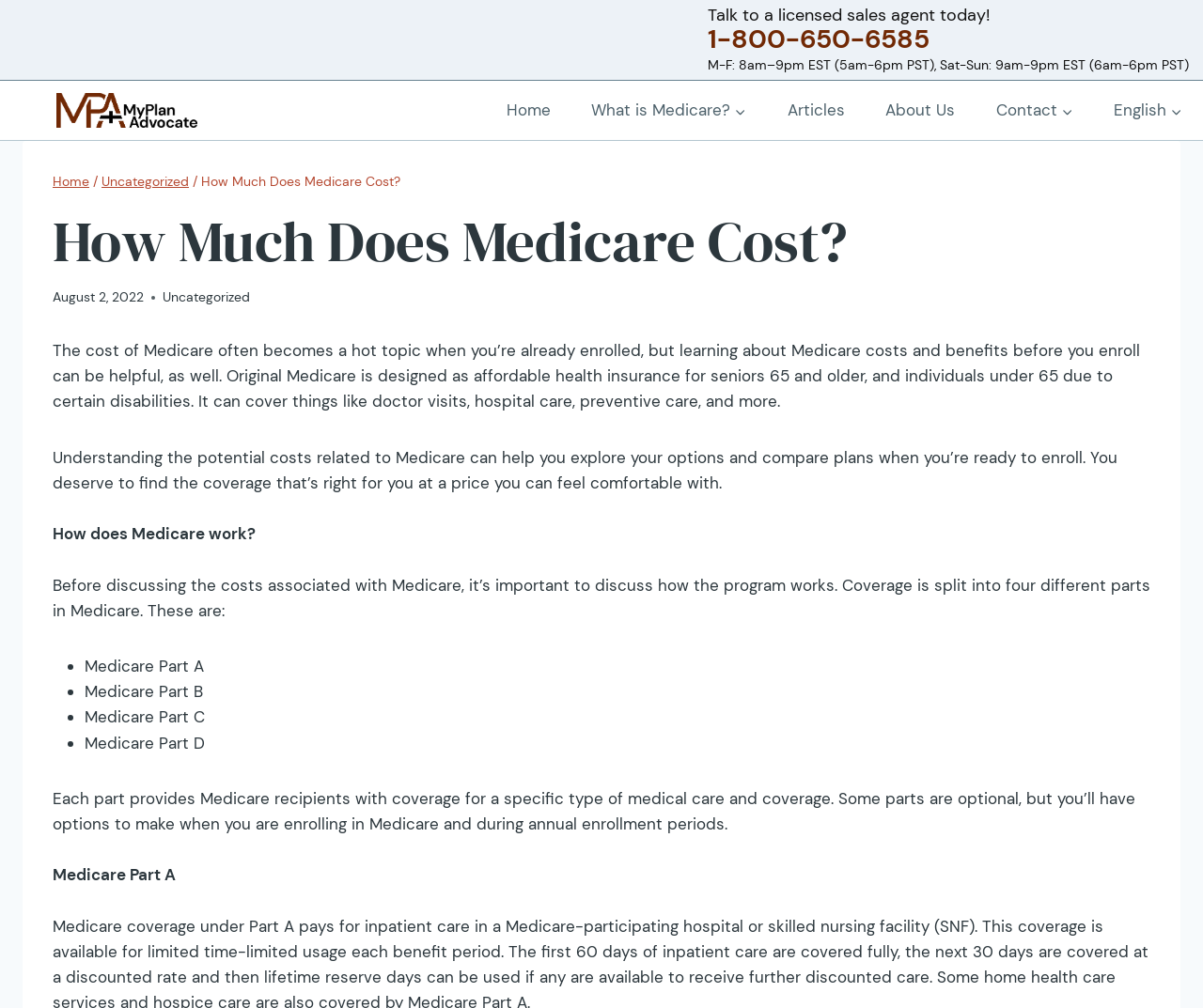Find the bounding box coordinates for the area you need to click to carry out the instruction: "Contact us". The coordinates should be four float numbers between 0 and 1, indicated as [left, top, right, bottom].

[0.811, 0.08, 0.909, 0.139]